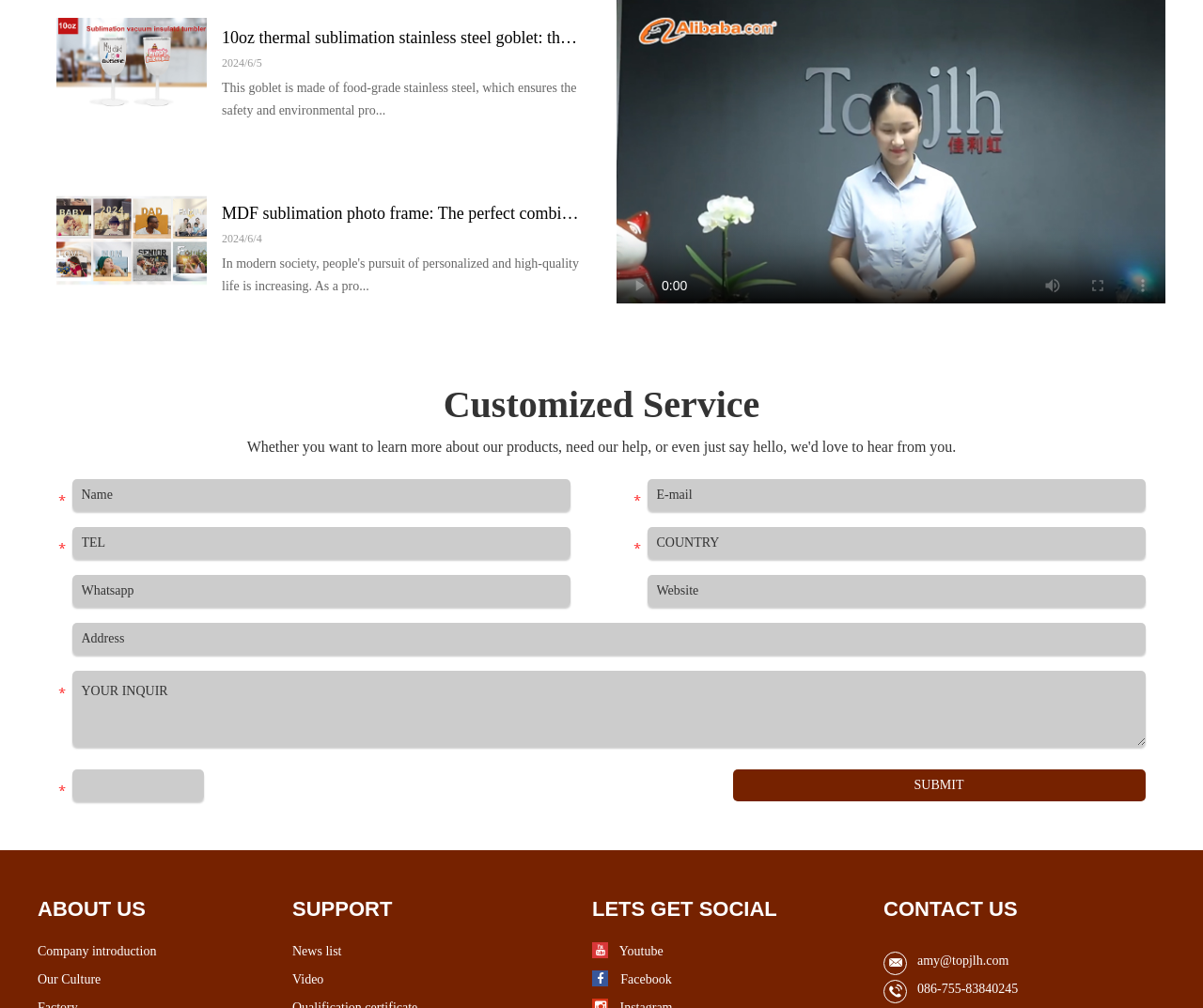Indicate the bounding box coordinates of the clickable region to achieve the following instruction: "Click the 'ABOUT US' link."

[0.031, 0.888, 0.195, 0.916]